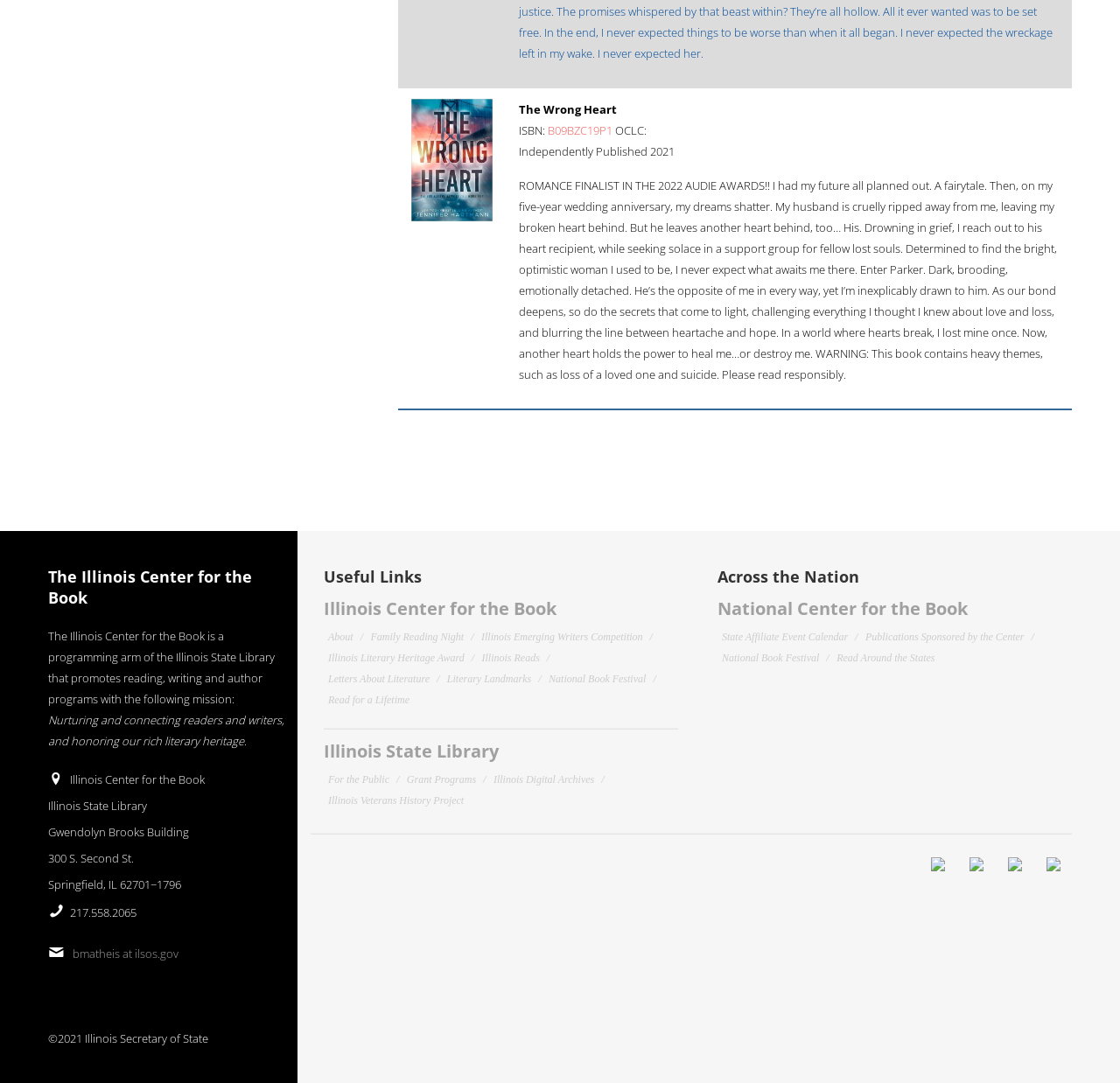What is the phone number of the Illinois Center for the Book?
Kindly offer a detailed explanation using the data available in the image.

The phone number is mentioned in the StaticText element with the text '217.558.2065'.